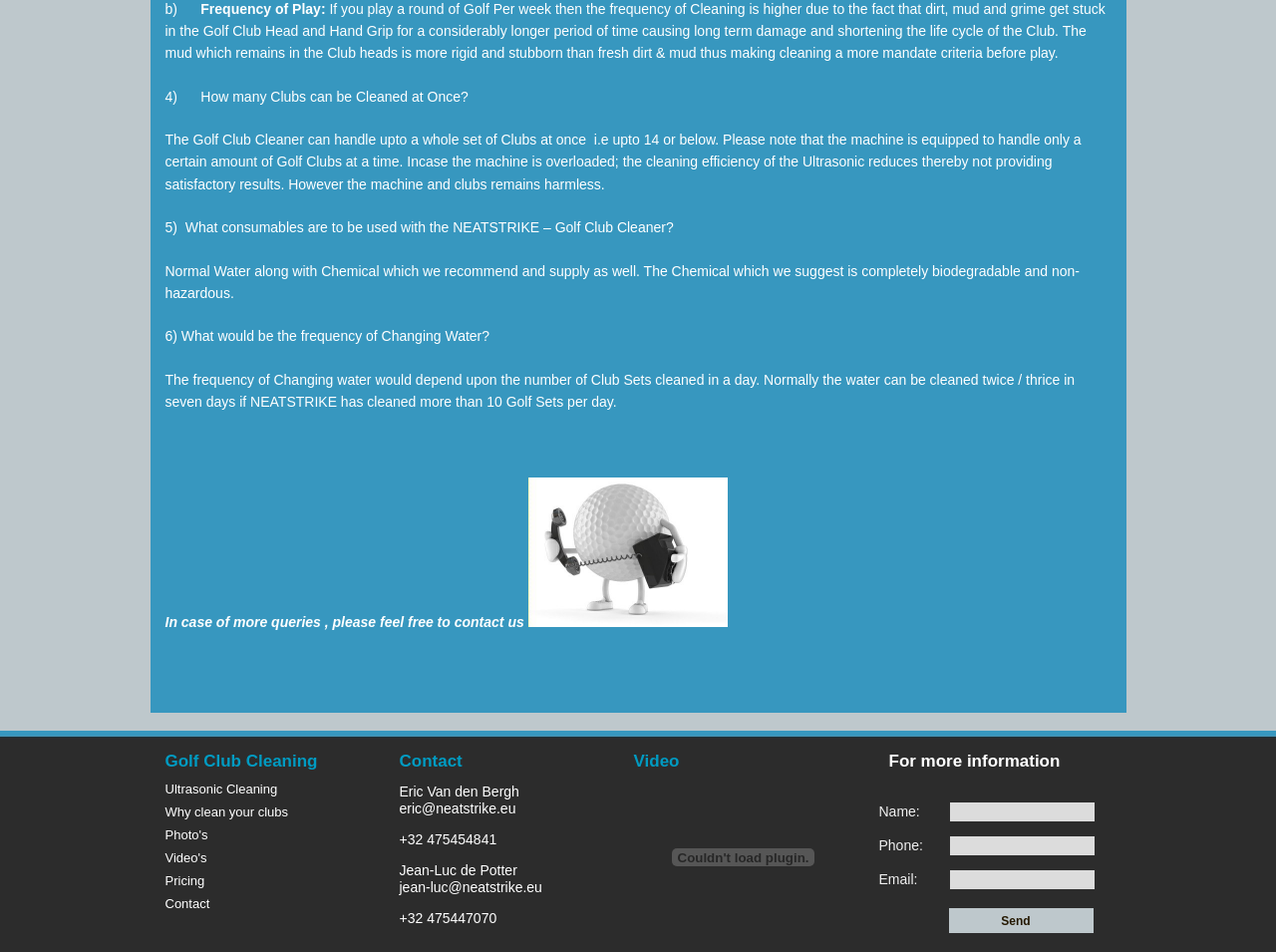Determine the bounding box of the UI component based on this description: "aria-label="Twitter Classic"". The bounding box coordinates should be four float values between 0 and 1, i.e., [left, top, right, bottom].

None